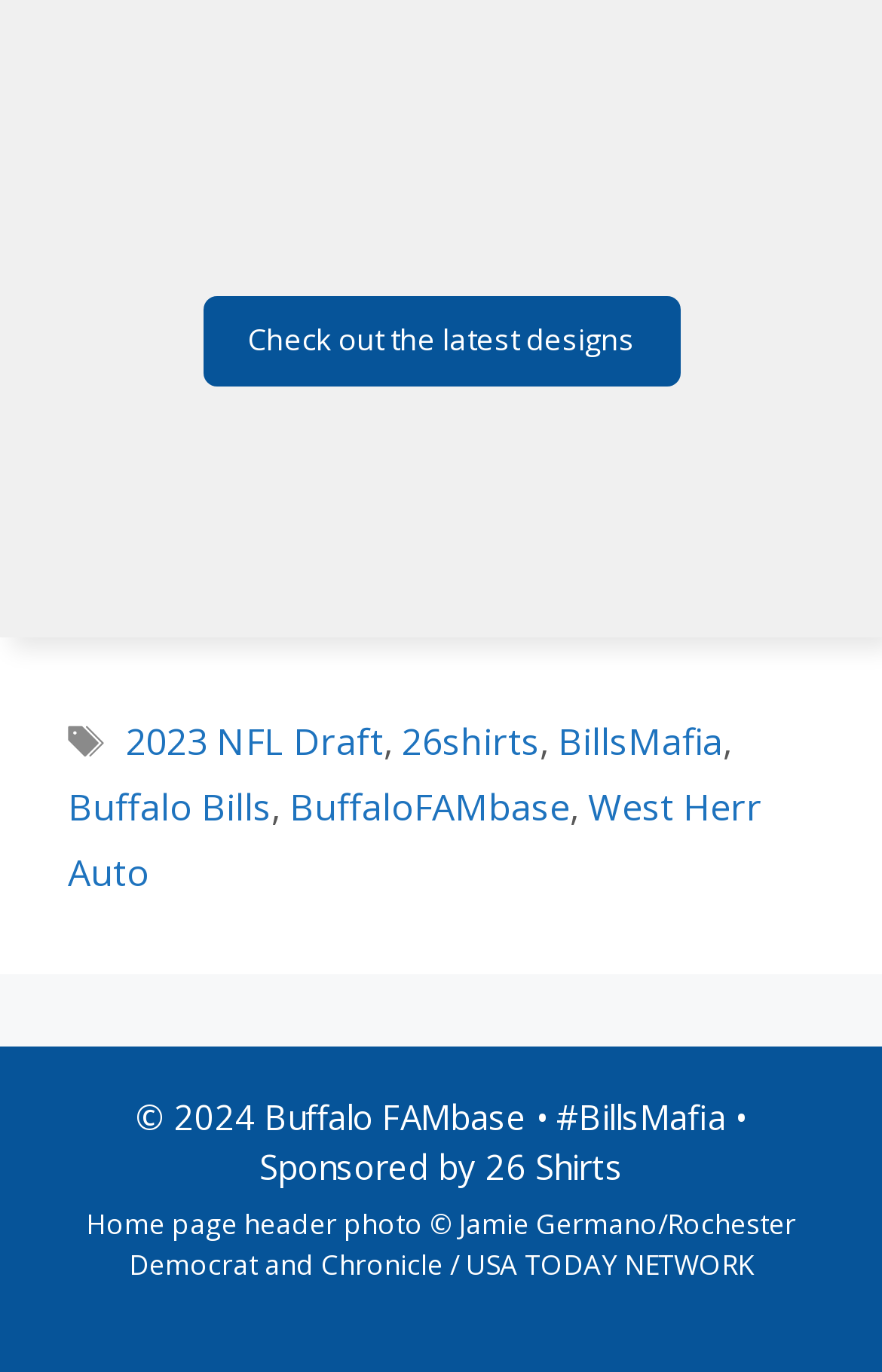Respond to the question with just a single word or phrase: 
What is the year of the copyright mentioned?

2024